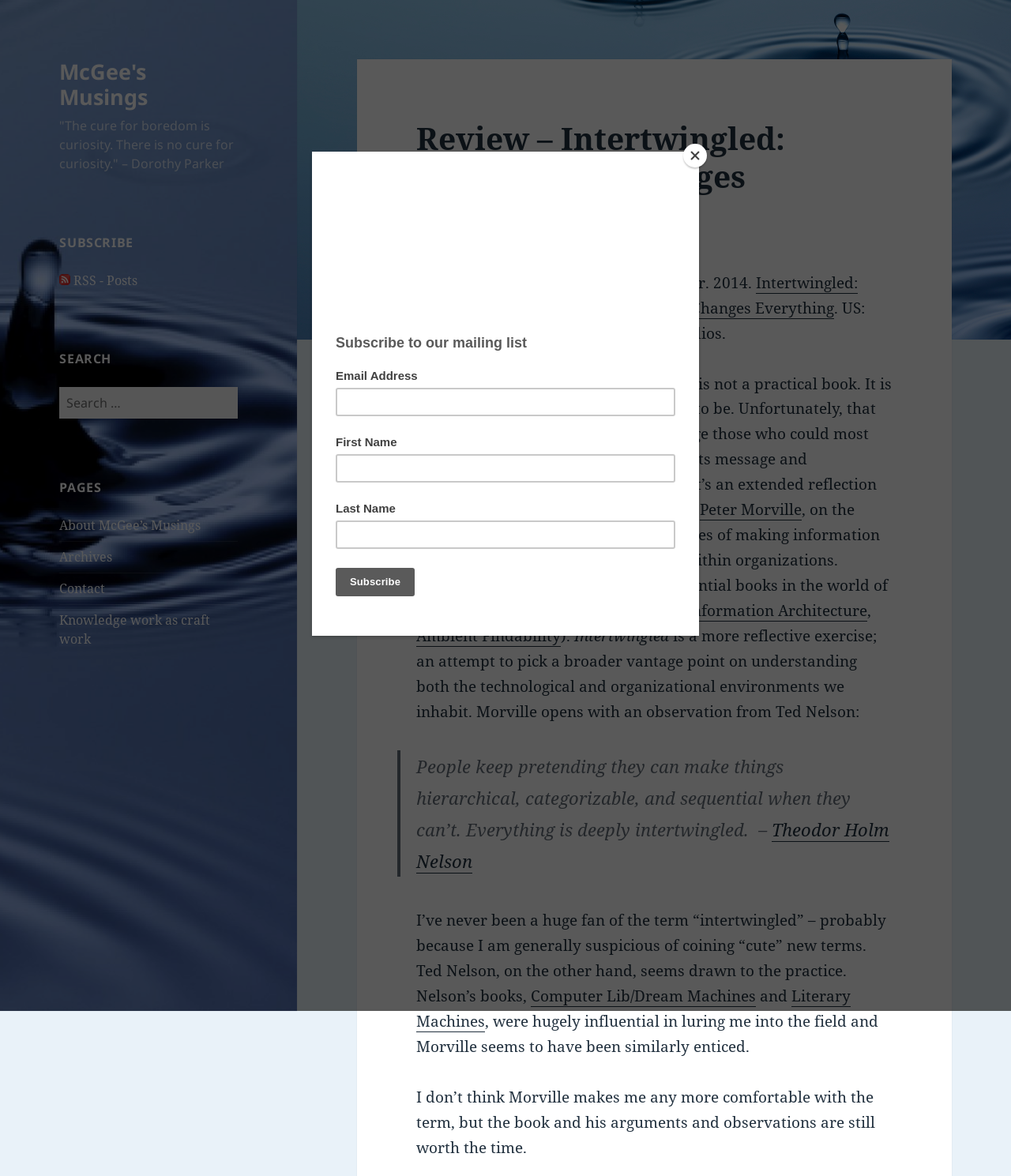Determine the main heading text of the webpage.

Review – Intertwingled: Information Changes Everything